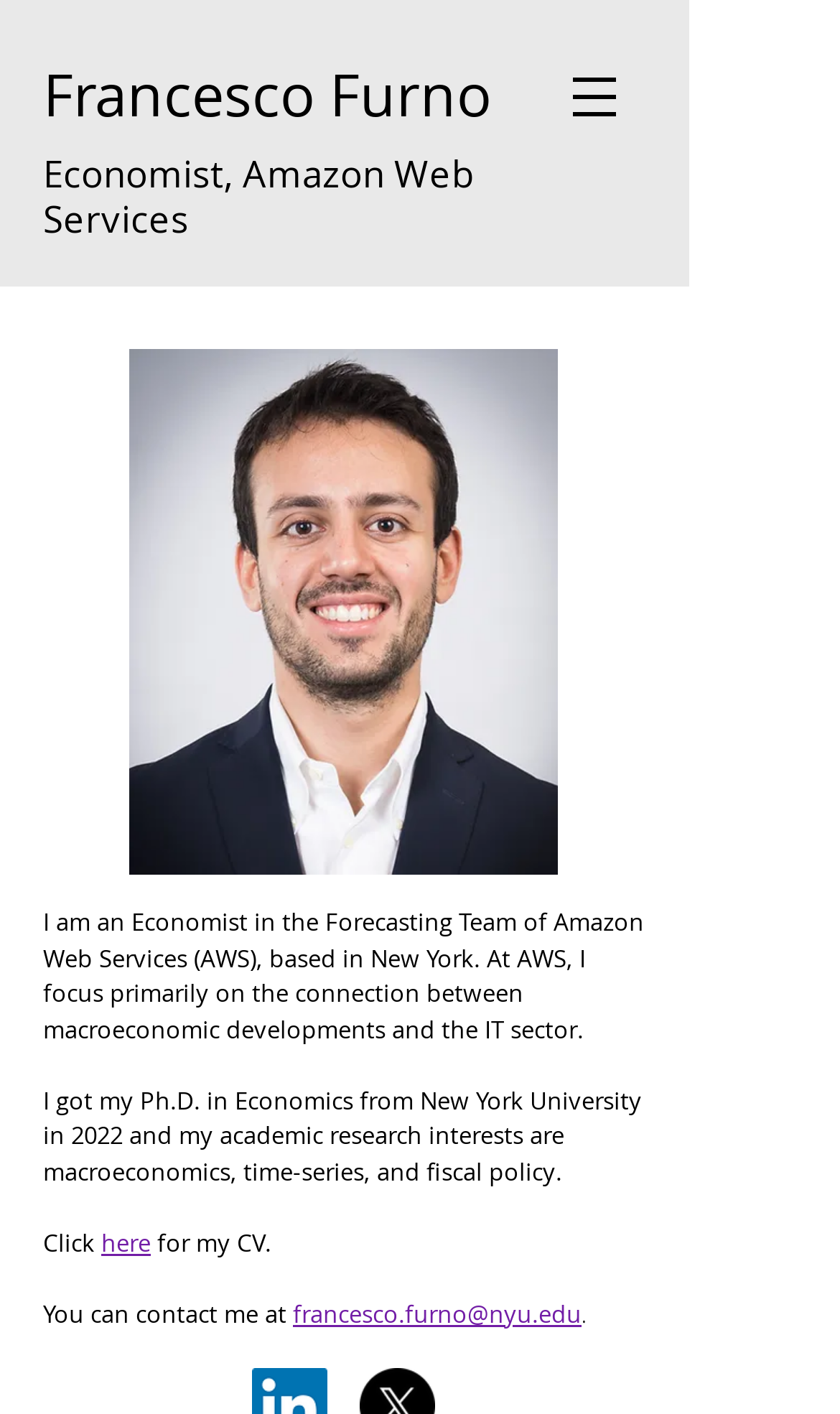How can you contact Francesco Furno?
Look at the image and respond to the question as thoroughly as possible.

Based on the webpage, you can contact Francesco Furno at his email address francesco.furno@nyu.edu, which is mentioned in the link 'francesco.furno@nyu.edu'.